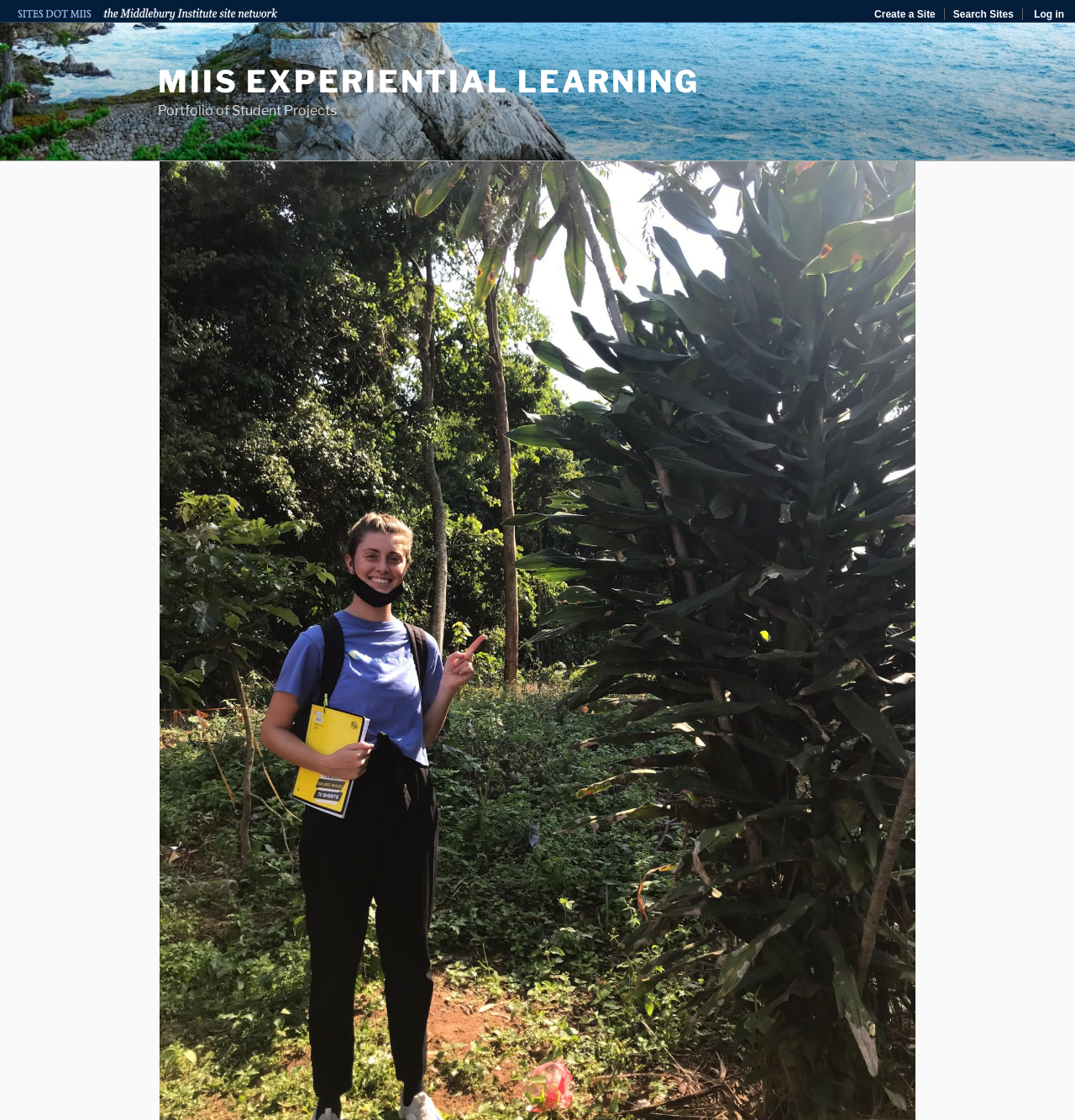Answer this question using a single word or a brief phrase:
What is the theme of the student project portfolio?

Environment and Music